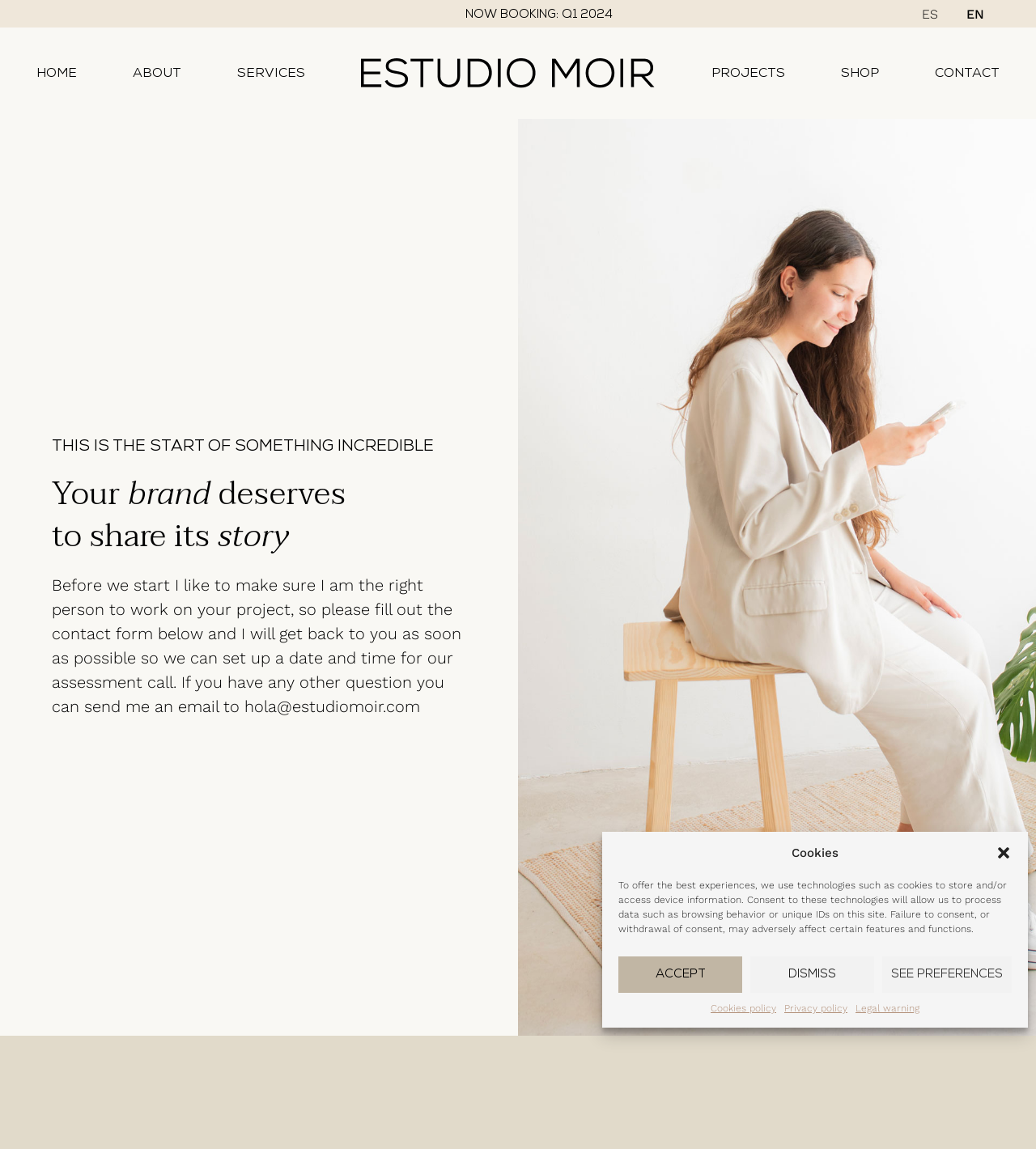Can you determine the bounding box coordinates of the area that needs to be clicked to fulfill the following instruction: "Click the Close dialog button"?

[0.961, 0.735, 0.977, 0.749]